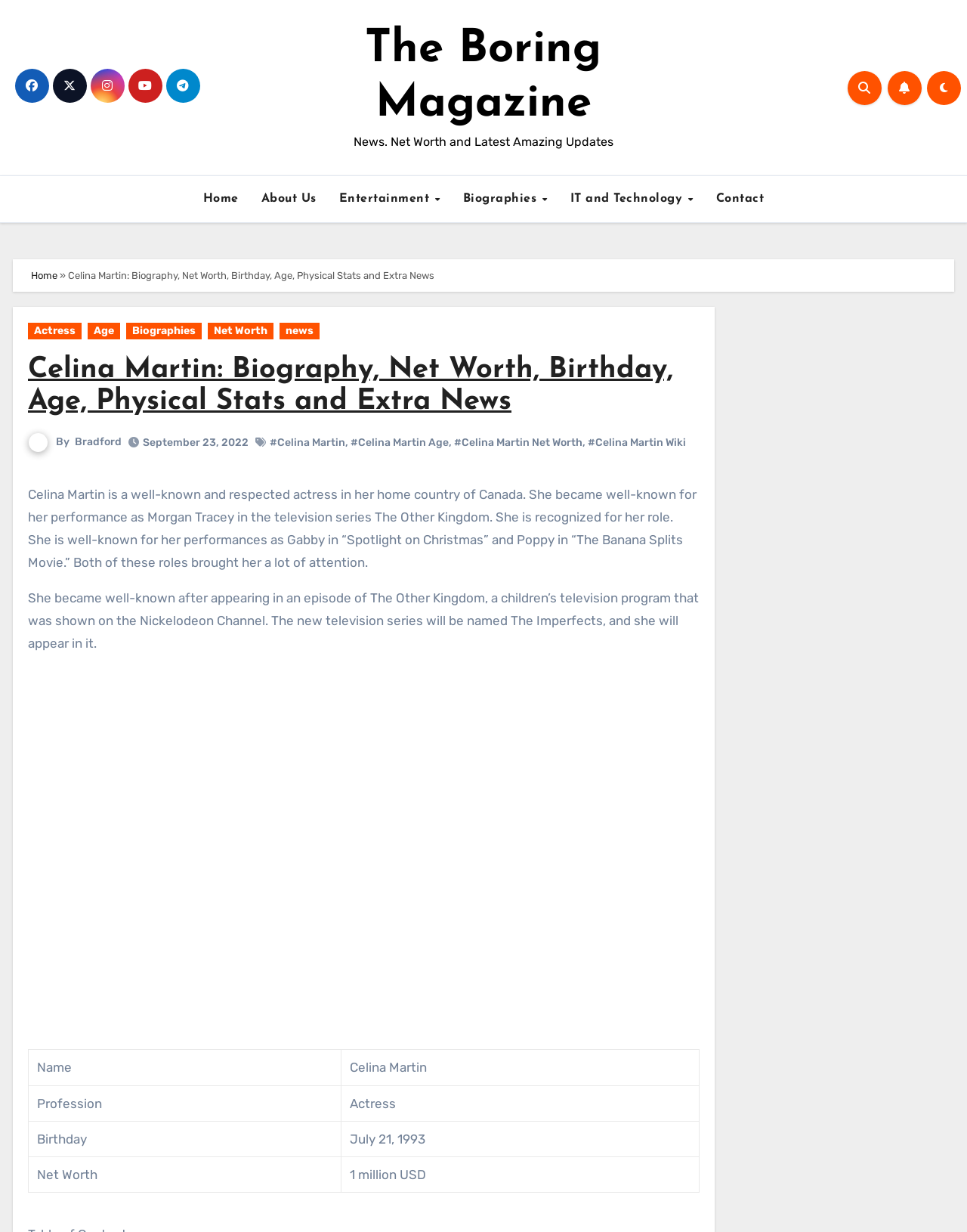Show the bounding box coordinates of the region that should be clicked to follow the instruction: "View Celina Martin's biography."

[0.029, 0.288, 0.723, 0.339]